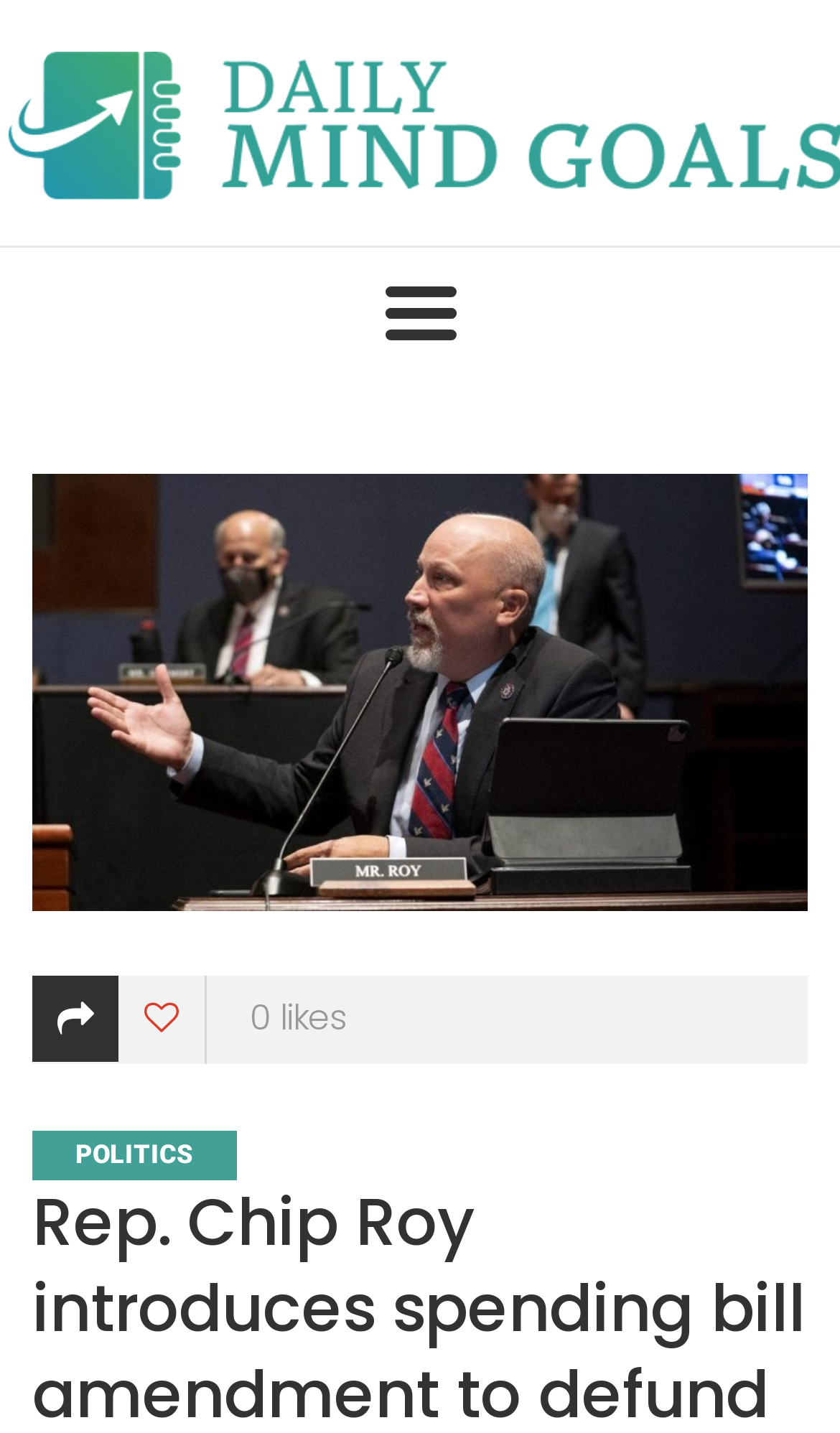Predict the bounding box of the UI element based on this description: "title="like me"".

[0.141, 0.681, 0.246, 0.742]